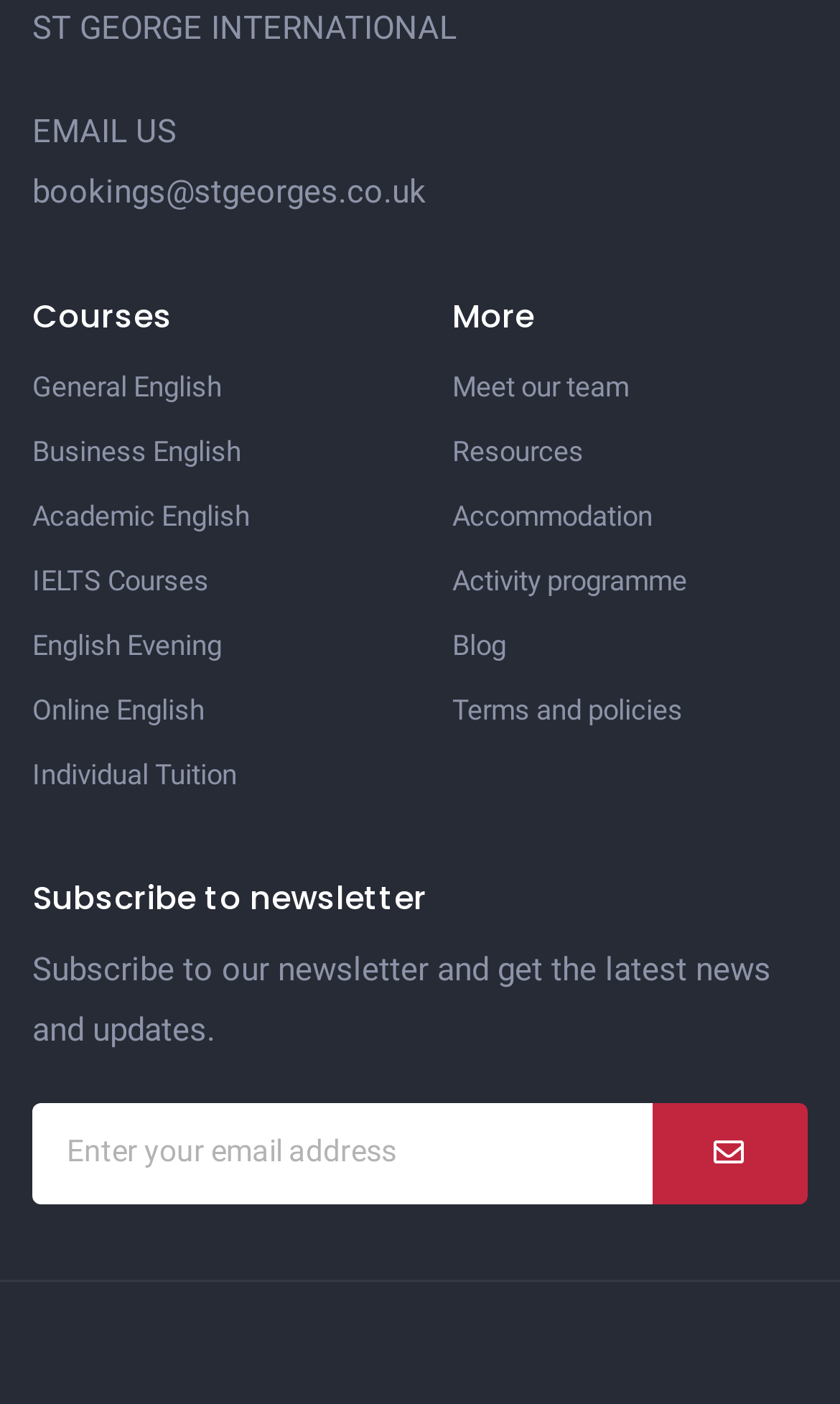Please find the bounding box coordinates for the clickable element needed to perform this instruction: "Click on the 'SUBMIT' button to subscribe to newsletter".

[0.777, 0.785, 0.962, 0.857]